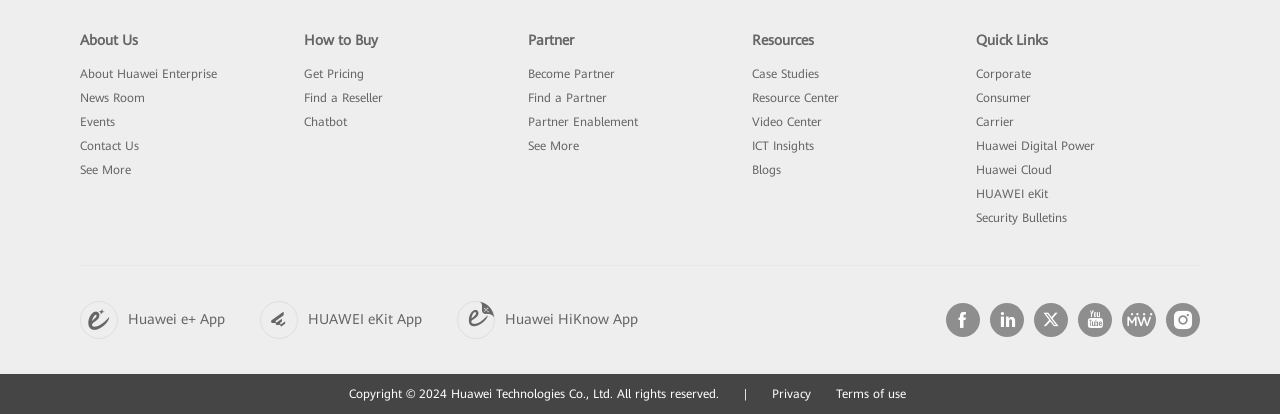Highlight the bounding box coordinates of the element you need to click to perform the following instruction: "Click on About Us."

[0.062, 0.078, 0.108, 0.117]